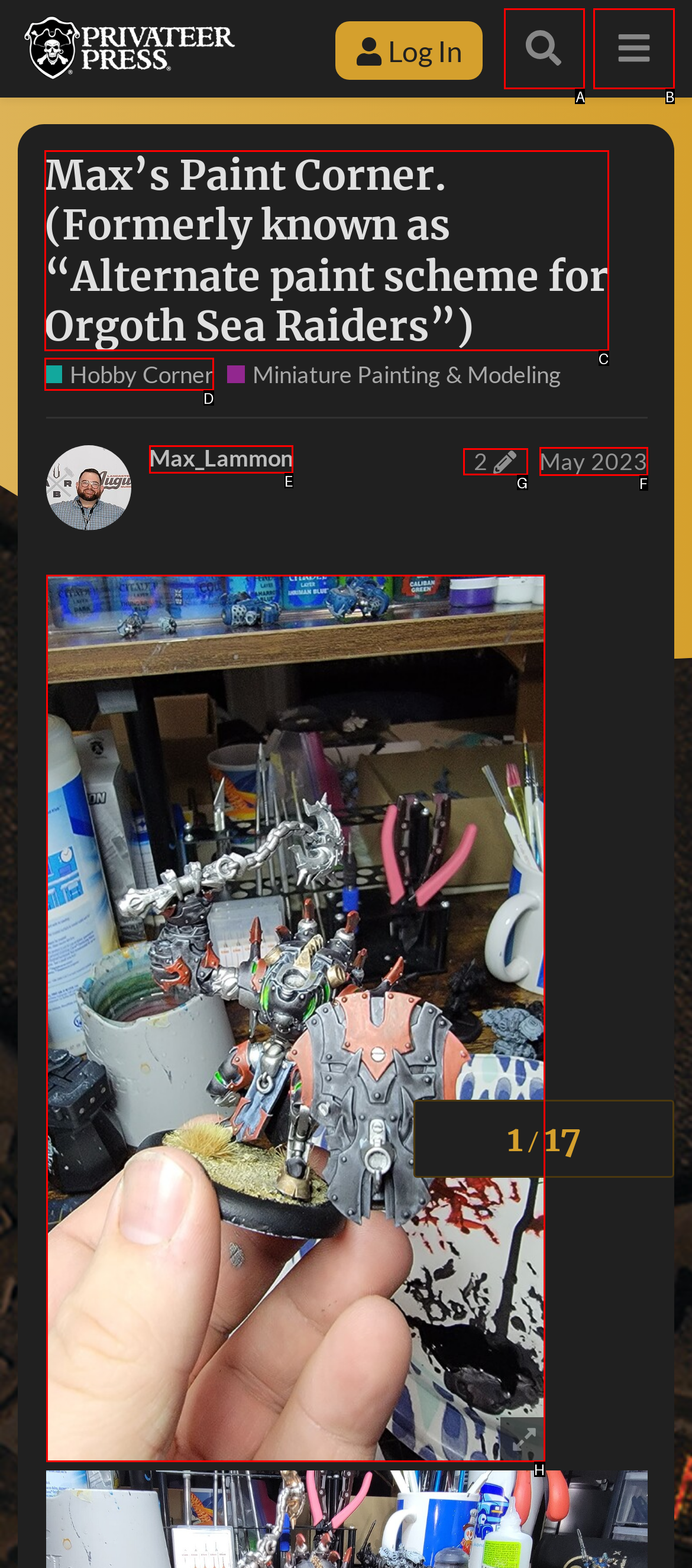Select the option that matches this description: Hobby Corner
Answer by giving the letter of the chosen option.

D